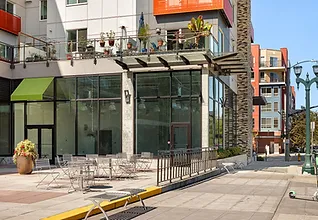Please use the details from the image to answer the following question comprehensively:
What is above the entrance?

According to the caption, 'green awnings provide shade, enhancing the inviting atmosphere' above the entrance of the building, which implies that the awnings are positioned above the entrance to provide shade and create a welcoming ambiance.